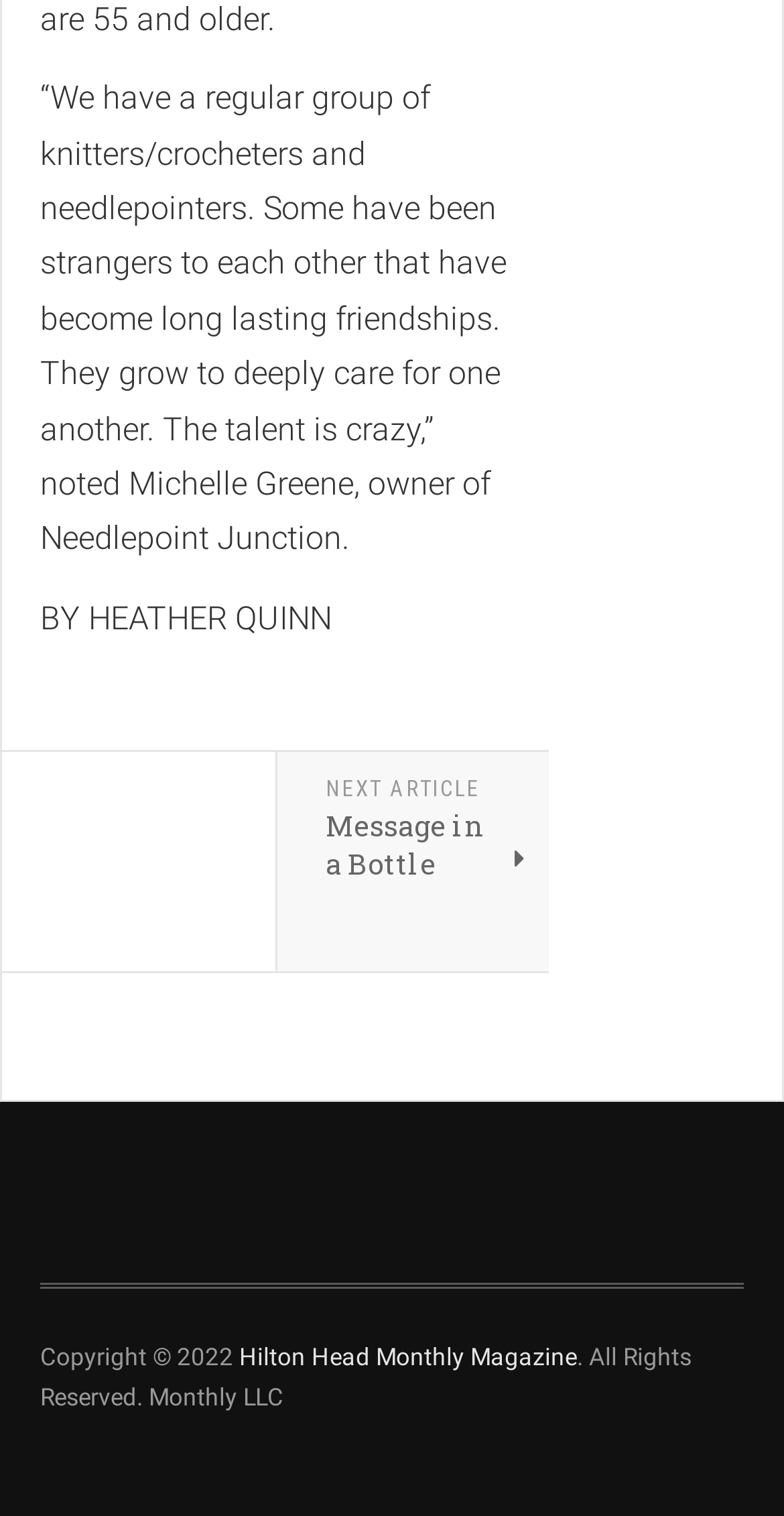Who is the author of the article?
Provide a short answer using one word or a brief phrase based on the image.

Heather Quinn